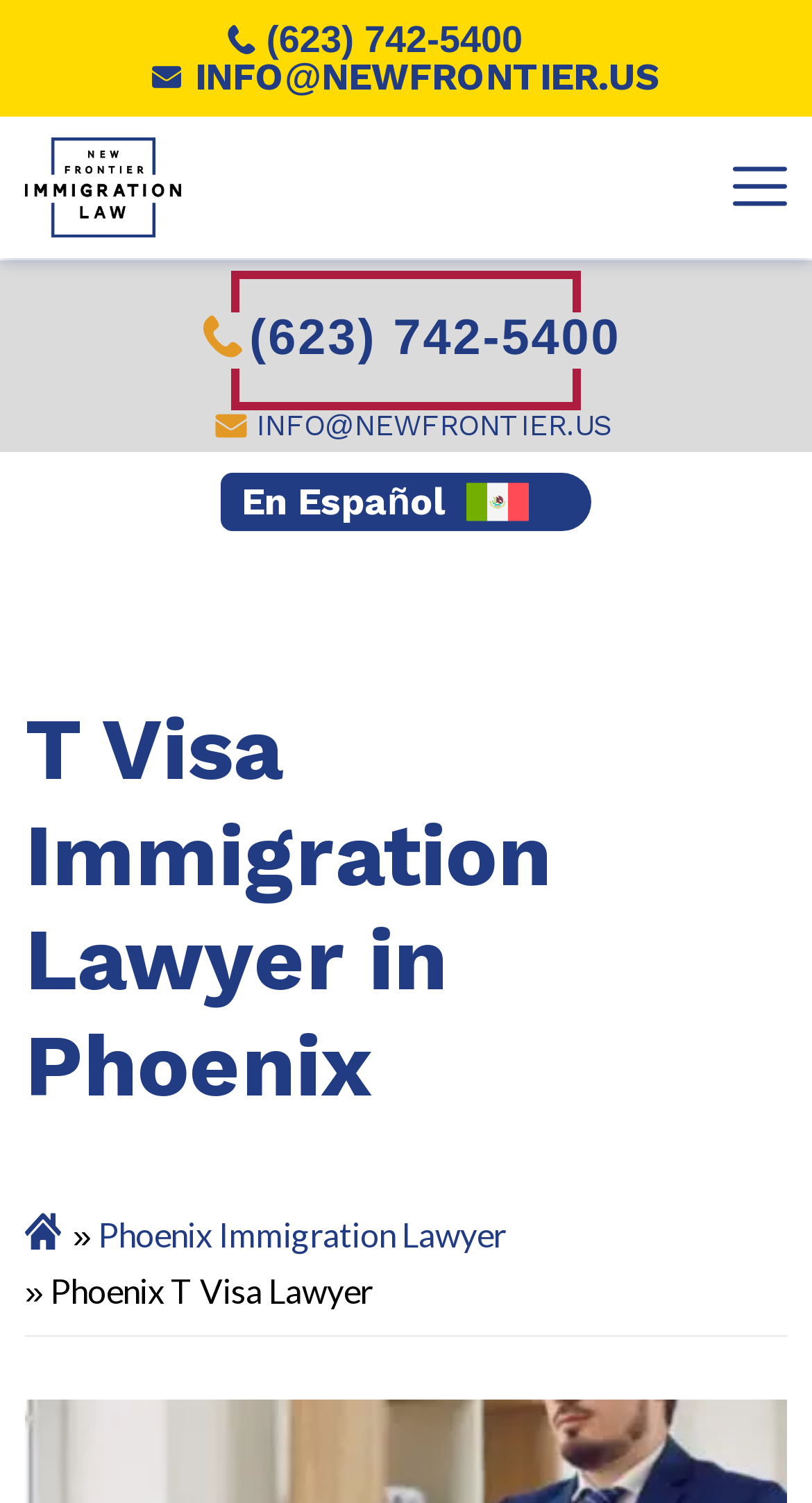Based on the image, give a detailed response to the question: Is there a menu button on the webpage?

I found a button with the text 'menu' which is located at the top right corner of the page. This suggests that there is a menu button on the webpage.